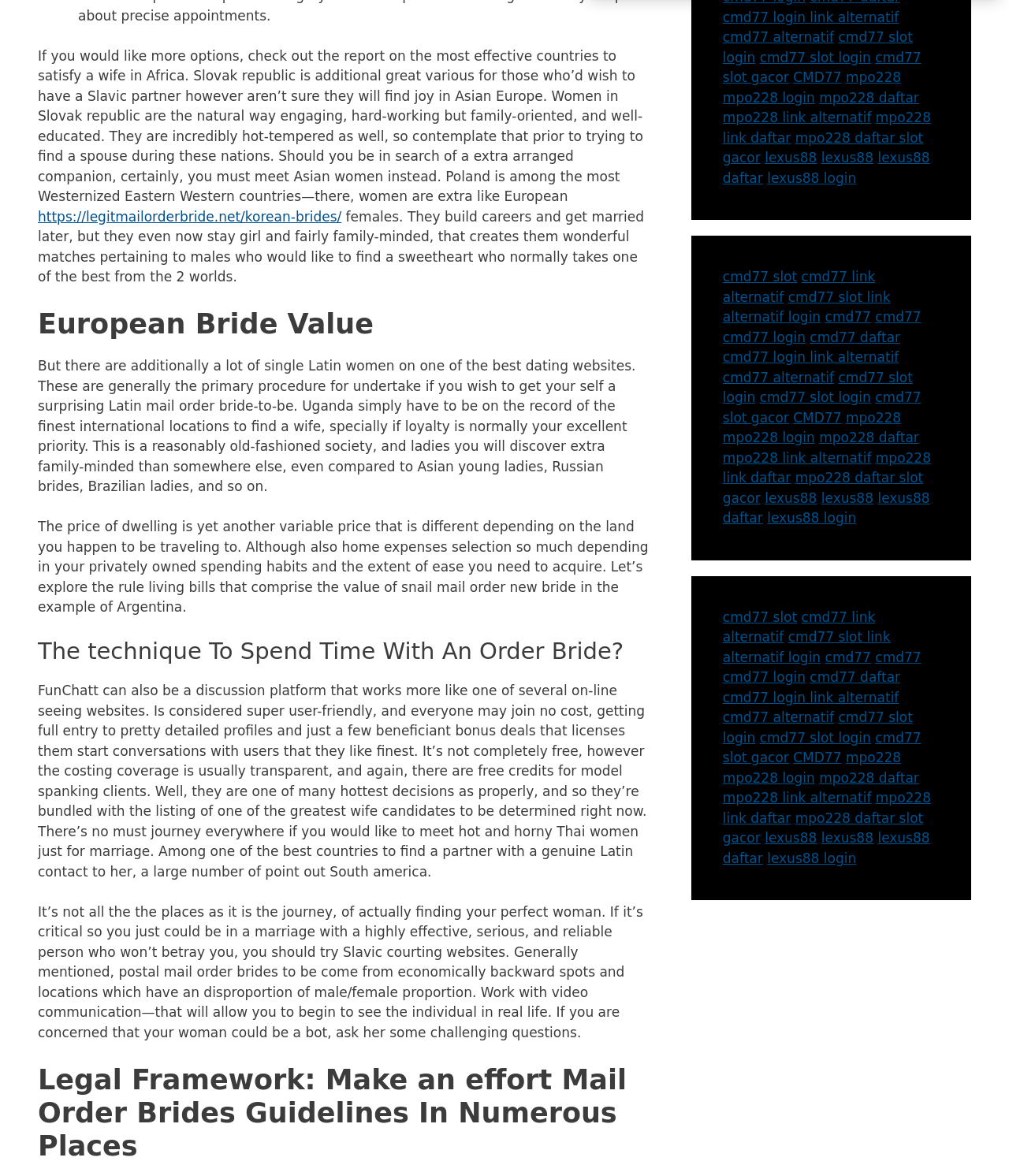Find the bounding box coordinates of the clickable area that will achieve the following instruction: "View Google Maps".

None